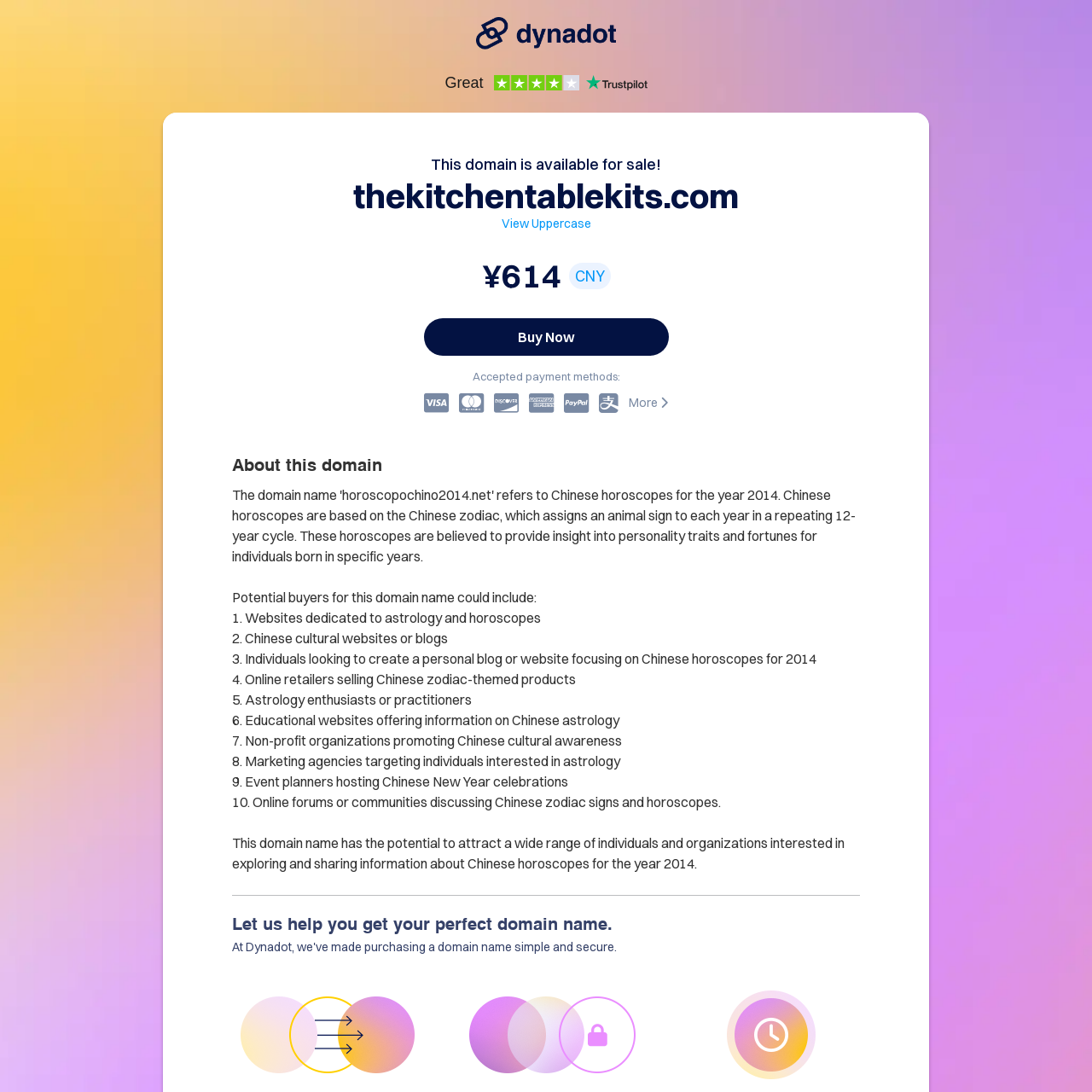Based on the element description, predict the bounding box coordinates (top-left x, top-left y, bottom-right x, bottom-right y) for the UI element in the screenshot: Buy Now

[0.388, 0.292, 0.612, 0.326]